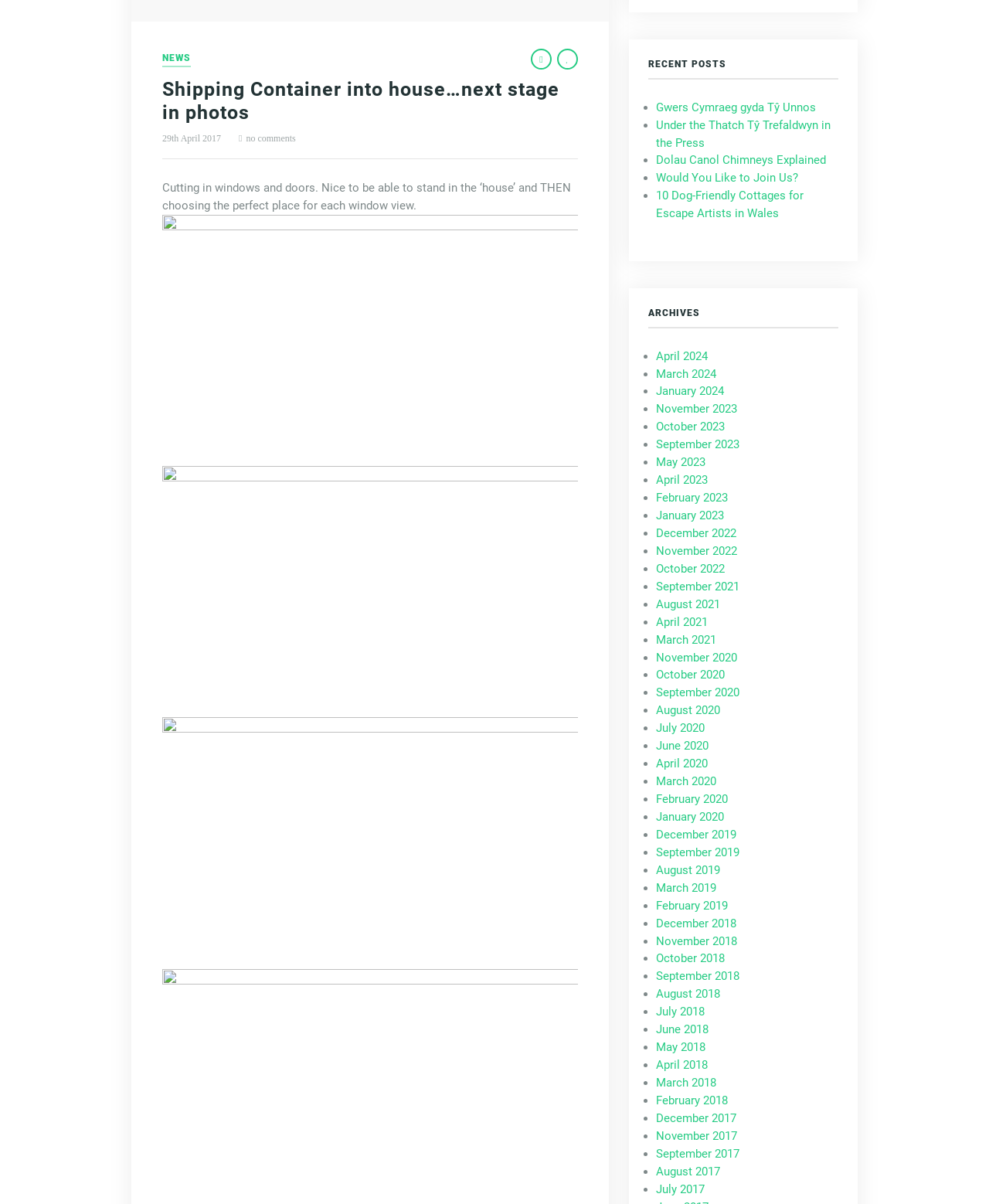Provide the bounding box coordinates for the UI element that is described by this text: "September 2020". The coordinates should be in the form of four float numbers between 0 and 1: [left, top, right, bottom].

[0.663, 0.57, 0.748, 0.581]